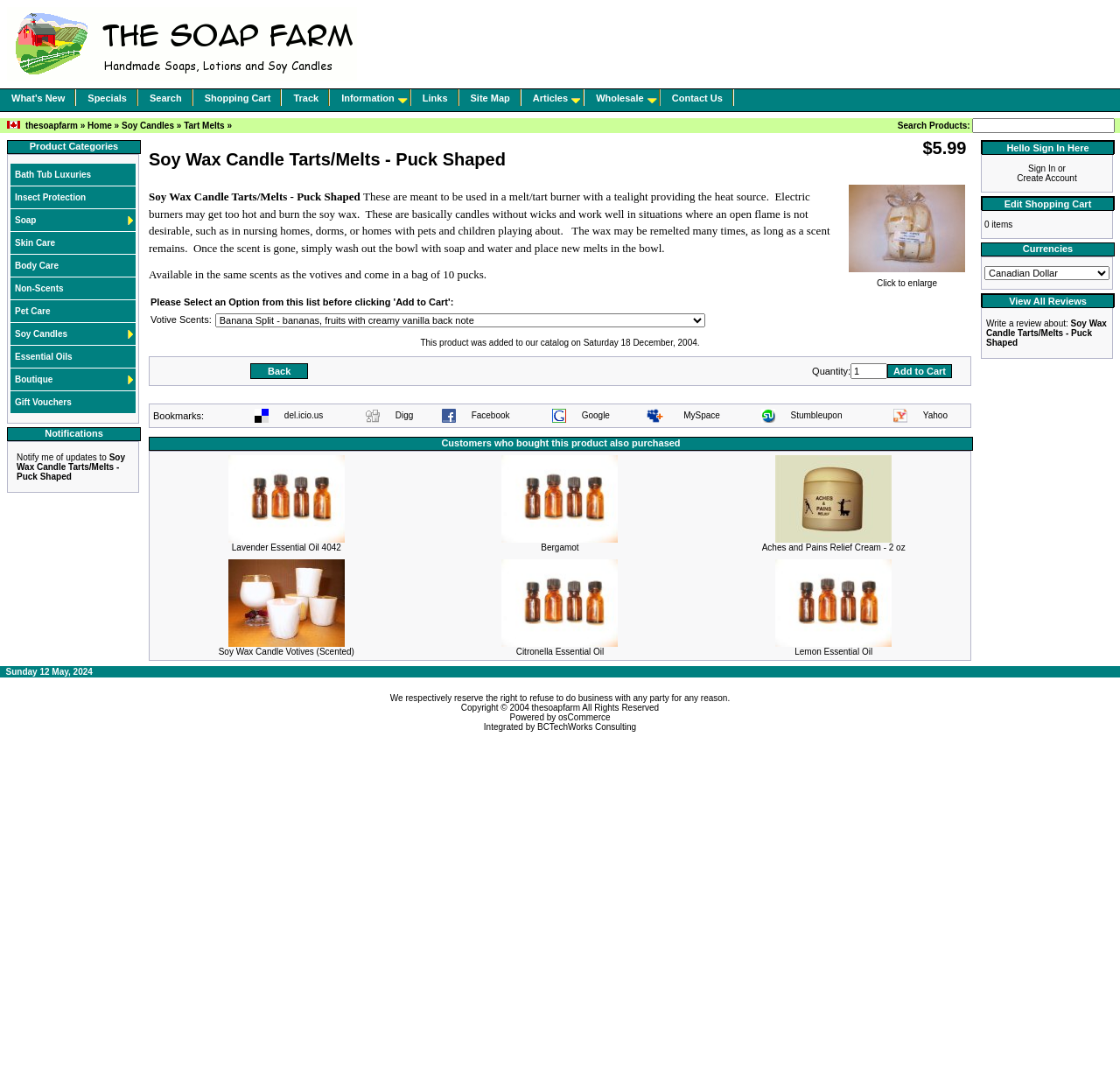Given the following UI element description: "del.icio.us", find the bounding box coordinates in the webpage screenshot.

[0.254, 0.378, 0.289, 0.386]